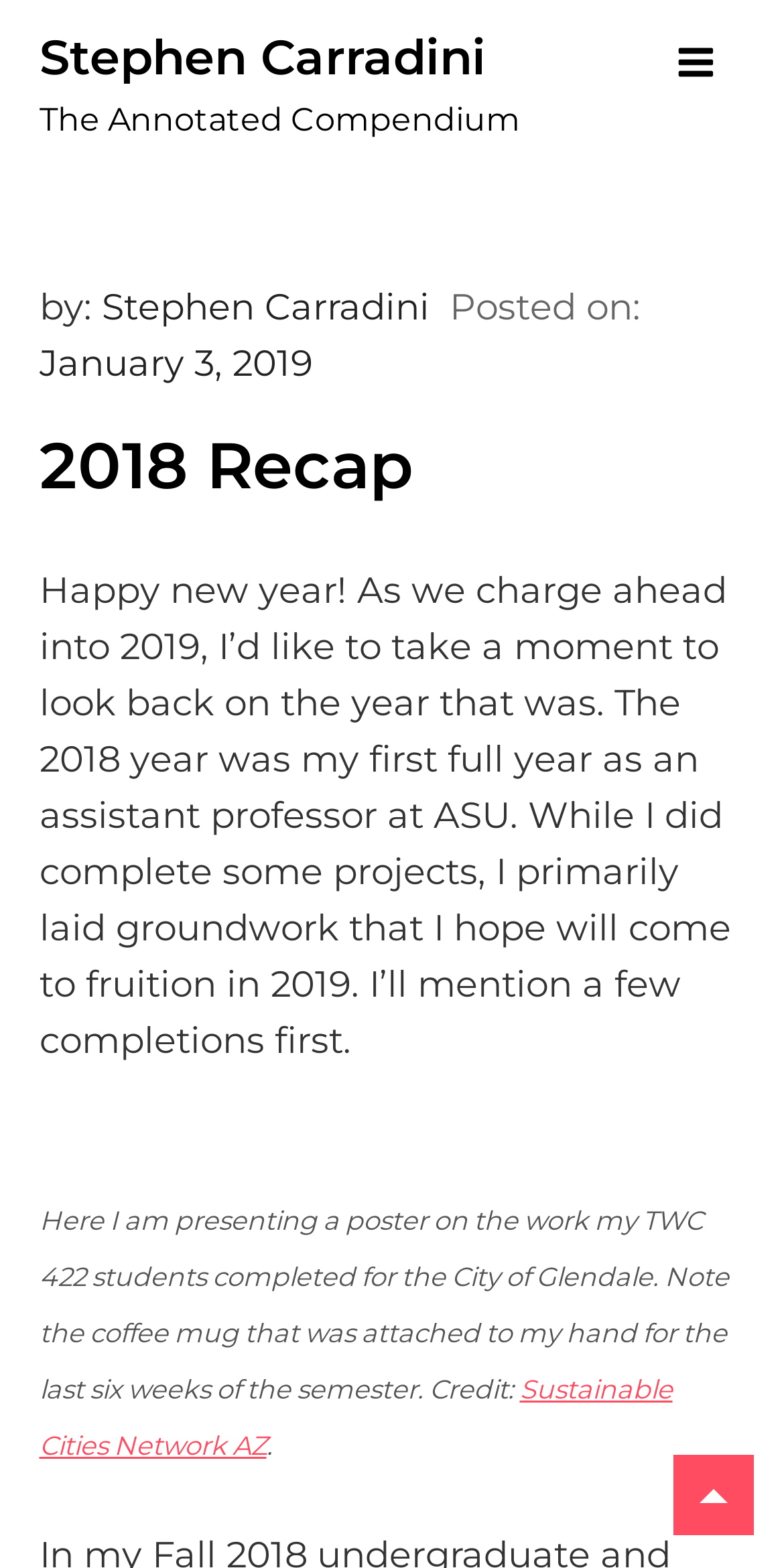Utilize the details in the image to thoroughly answer the following question: What is the author looking back on?

The author is looking back on the year 2018 as stated in the text 'Happy new year! As we charge ahead into 2019, I’d like to take a moment to look back on the year that was.' which indicates that the author is reflecting on the past year.